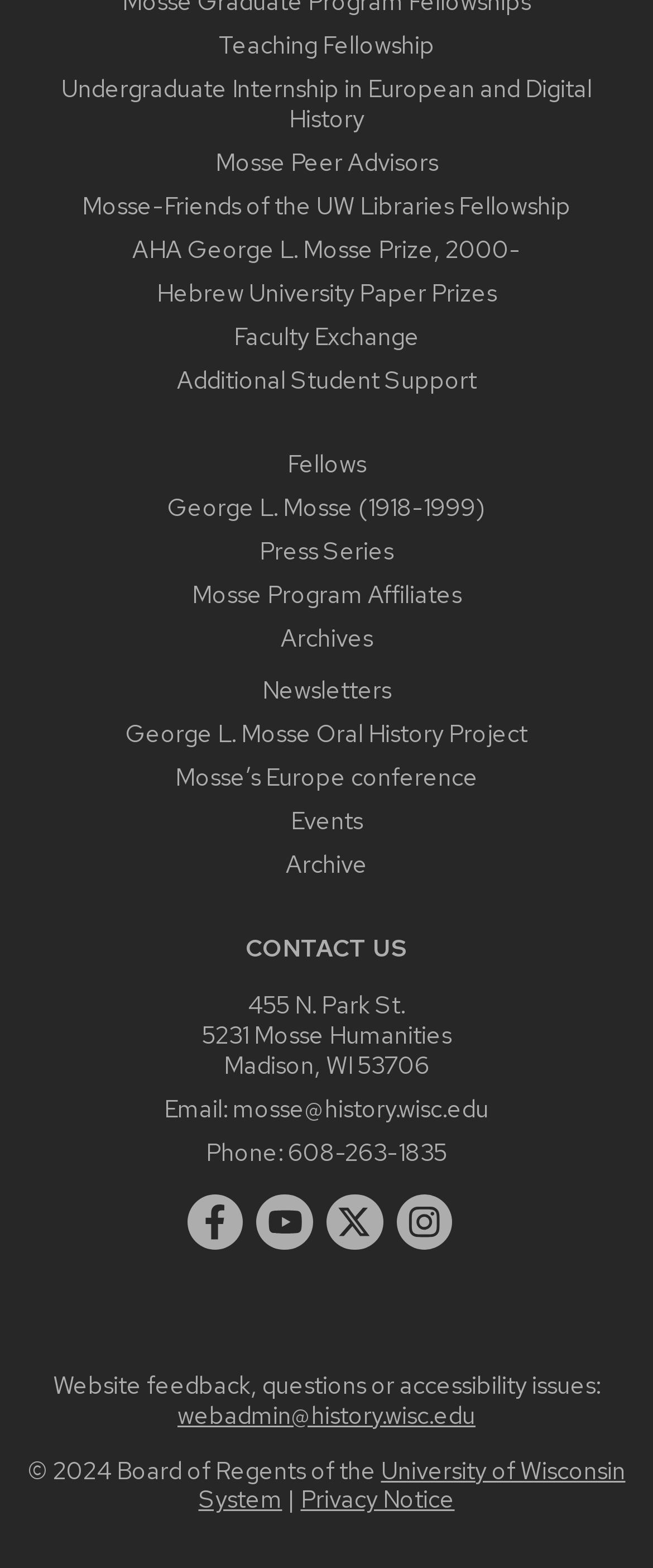Determine the bounding box coordinates for the area that should be clicked to carry out the following instruction: "View the contact information".

[0.379, 0.63, 0.621, 0.651]